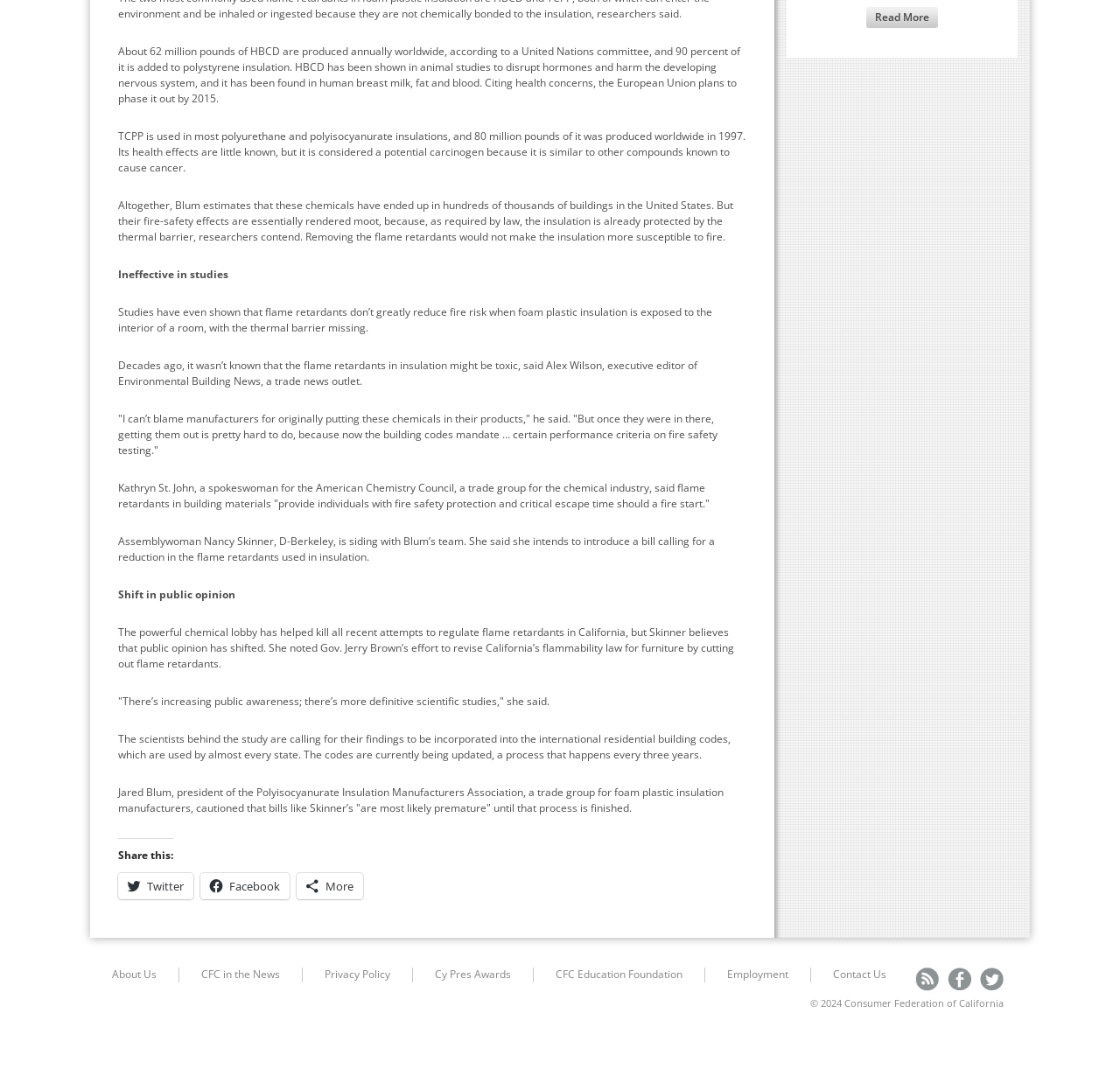Please locate the bounding box coordinates of the element that should be clicked to complete the given instruction: "View 'CFC in the News'".

[0.18, 0.904, 0.25, 0.918]